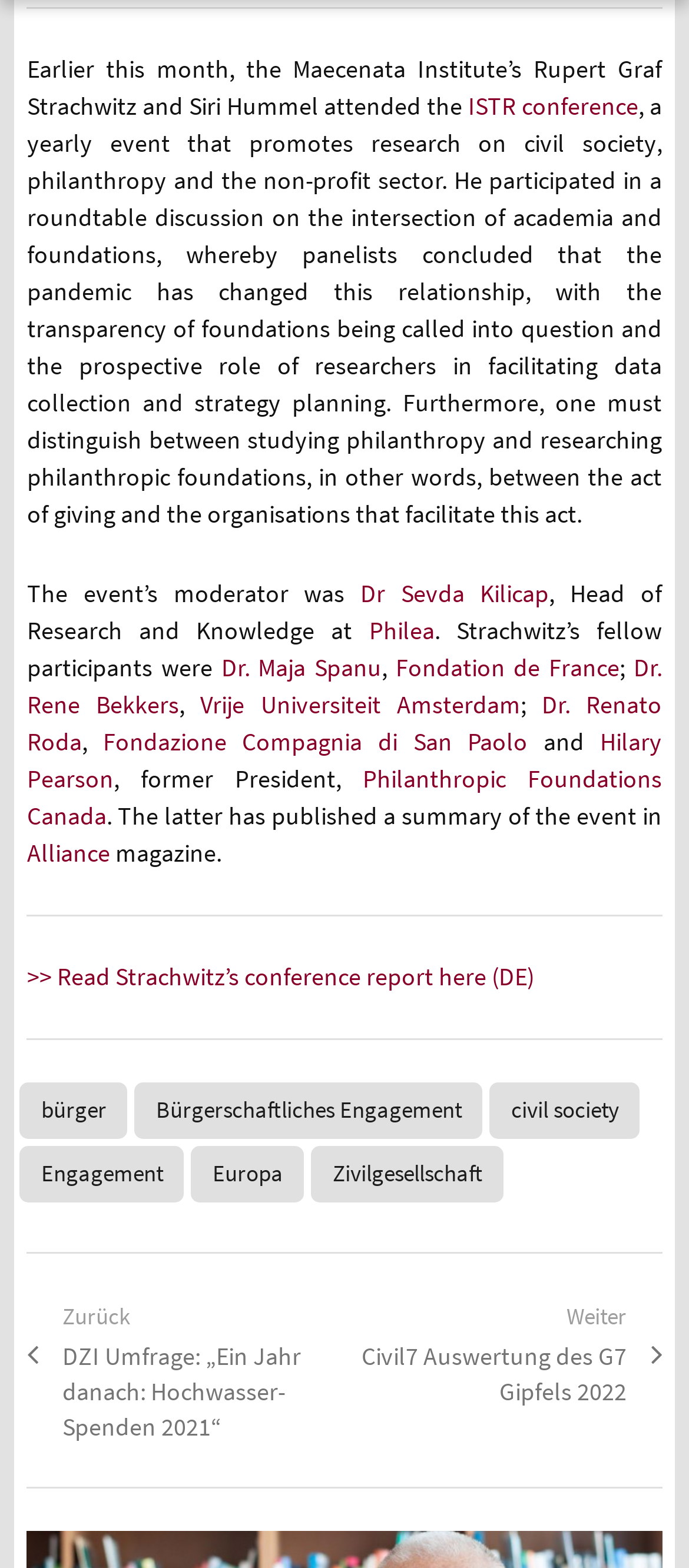Return the bounding box coordinates of the UI element that corresponds to this description: "value="Send"". The coordinates must be given as four float numbers in the range of 0 and 1, [left, top, right, bottom].

None